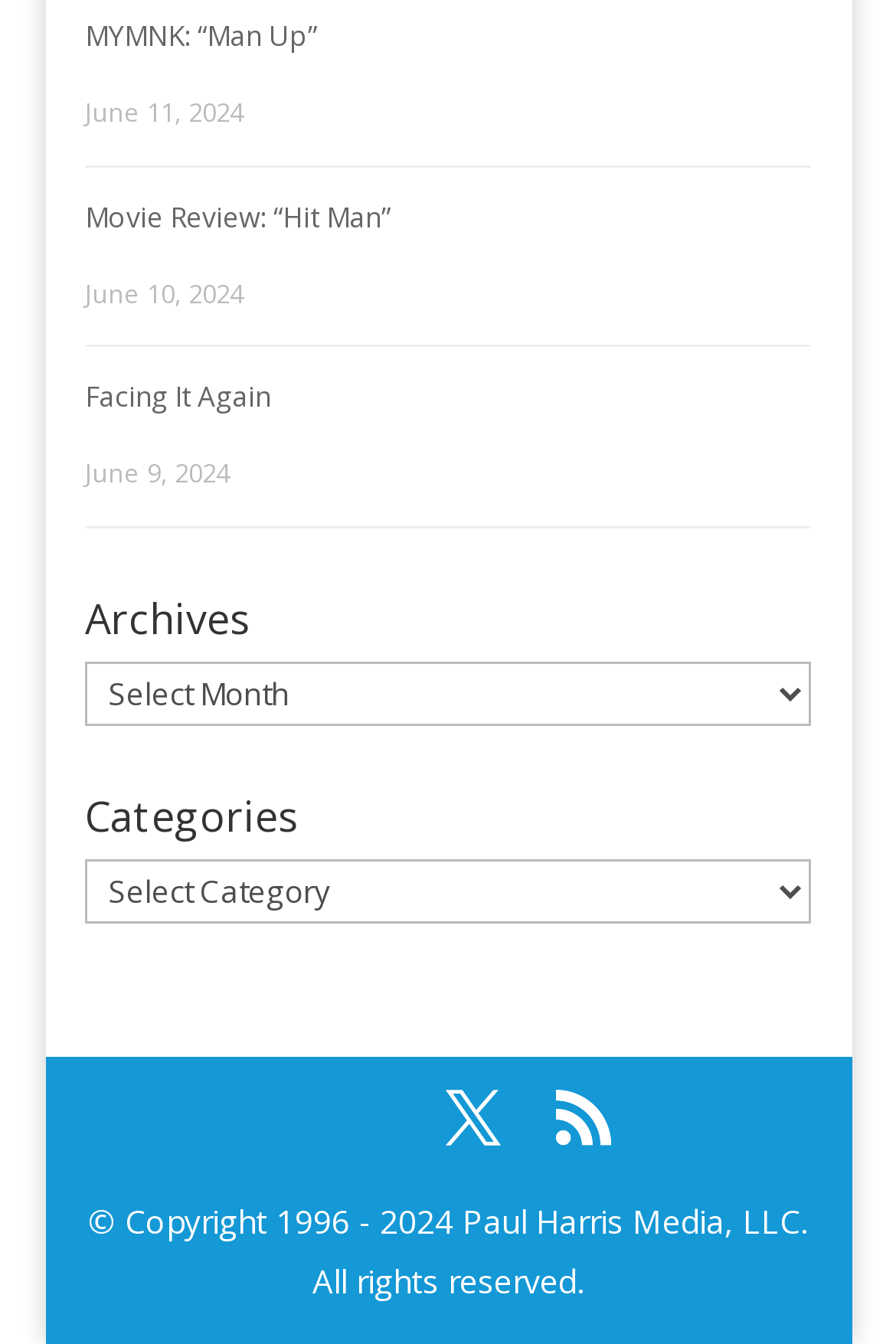Using the image as a reference, answer the following question in as much detail as possible:
How many articles are listed on the webpage?

I counted the number of headings that seem to be article titles, which are 'MYMNK: “Man Up”', 'Movie Review: “Hit Man”', and 'Facing It Again'. There are three of them.